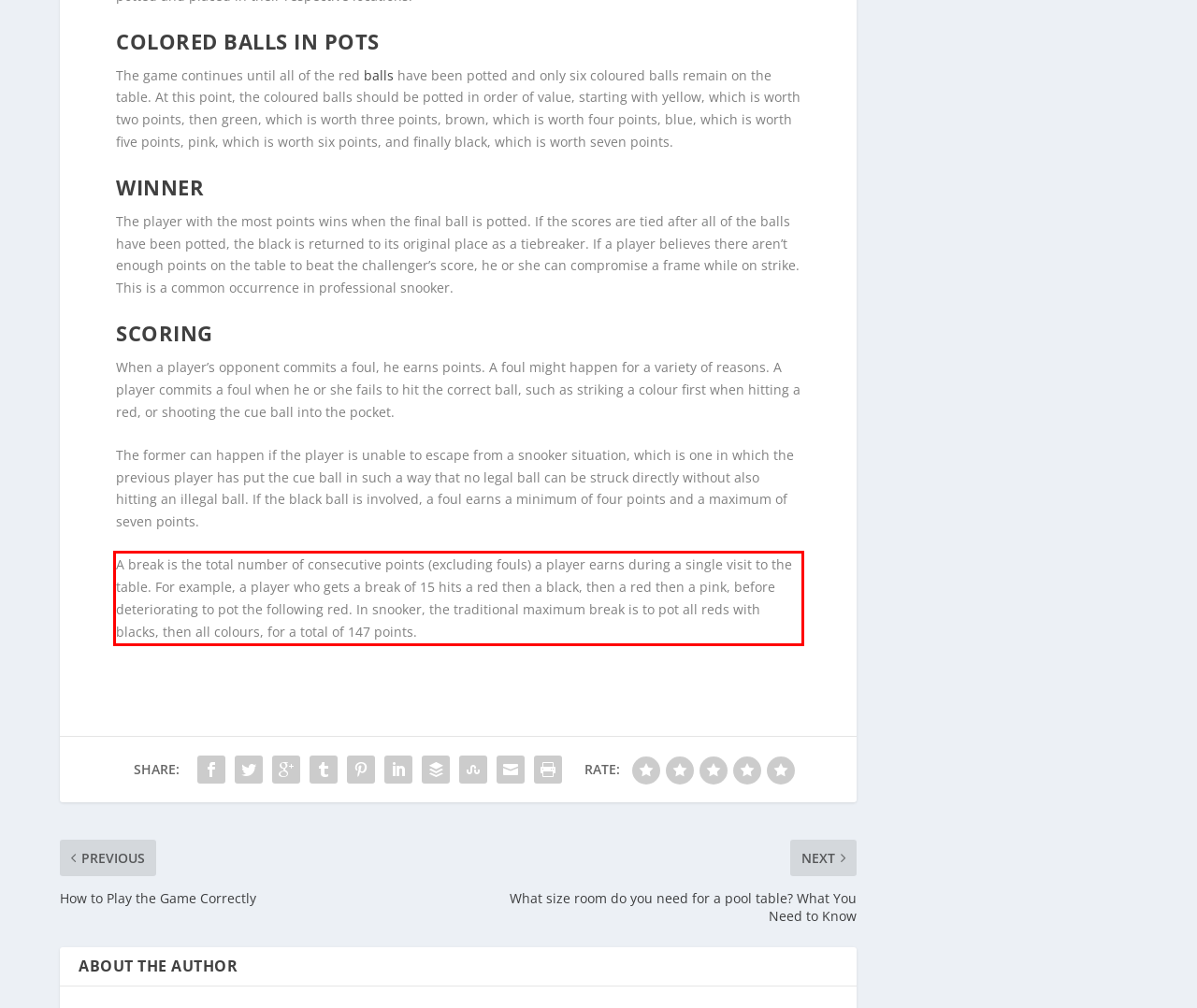Please look at the webpage screenshot and extract the text enclosed by the red bounding box.

A break is the total number of consecutive points (excluding fouls) a player earns during a single visit to the table. For example, a player who gets a break of 15 hits a red then a black, then a red then a pink, before deteriorating to pot the following red. In snooker, the traditional maximum break is to pot all reds with blacks, then all colours, for a total of 147 points.